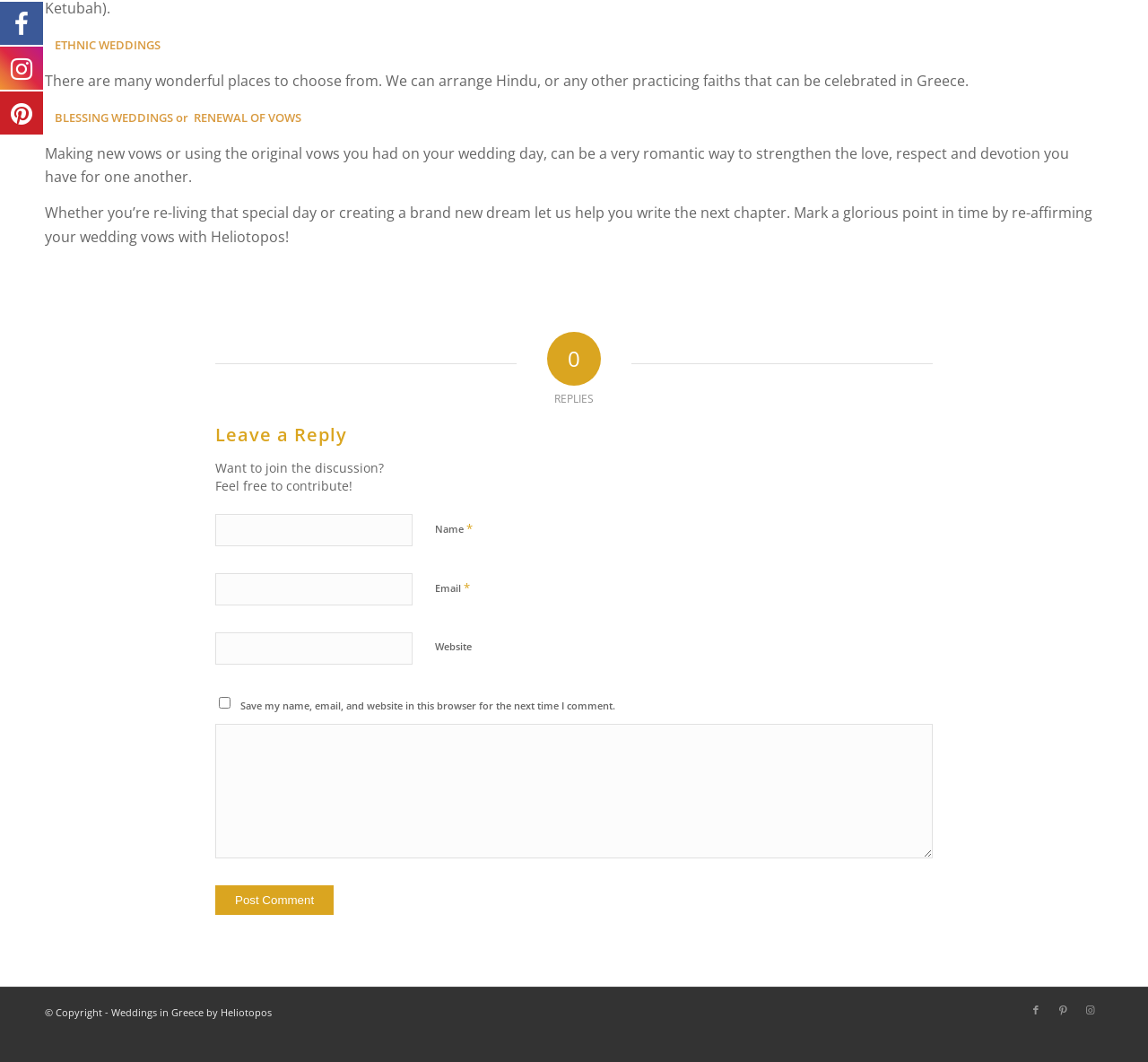Find the coordinates for the bounding box of the element with this description: "aria-label="whatsapp share"".

None